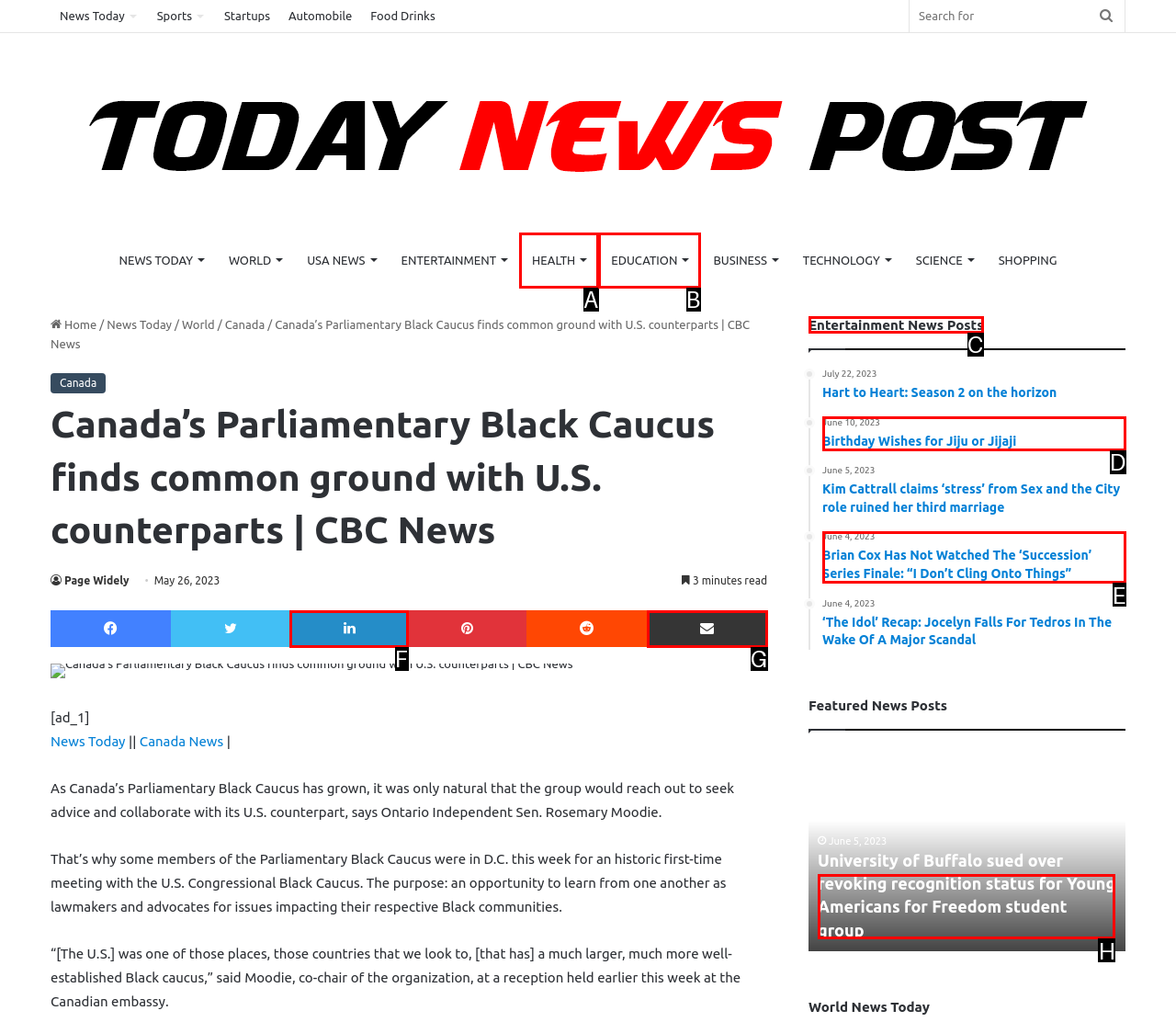Identify the letter of the UI element needed to carry out the task: Read Entertainment News Posts
Reply with the letter of the chosen option.

C